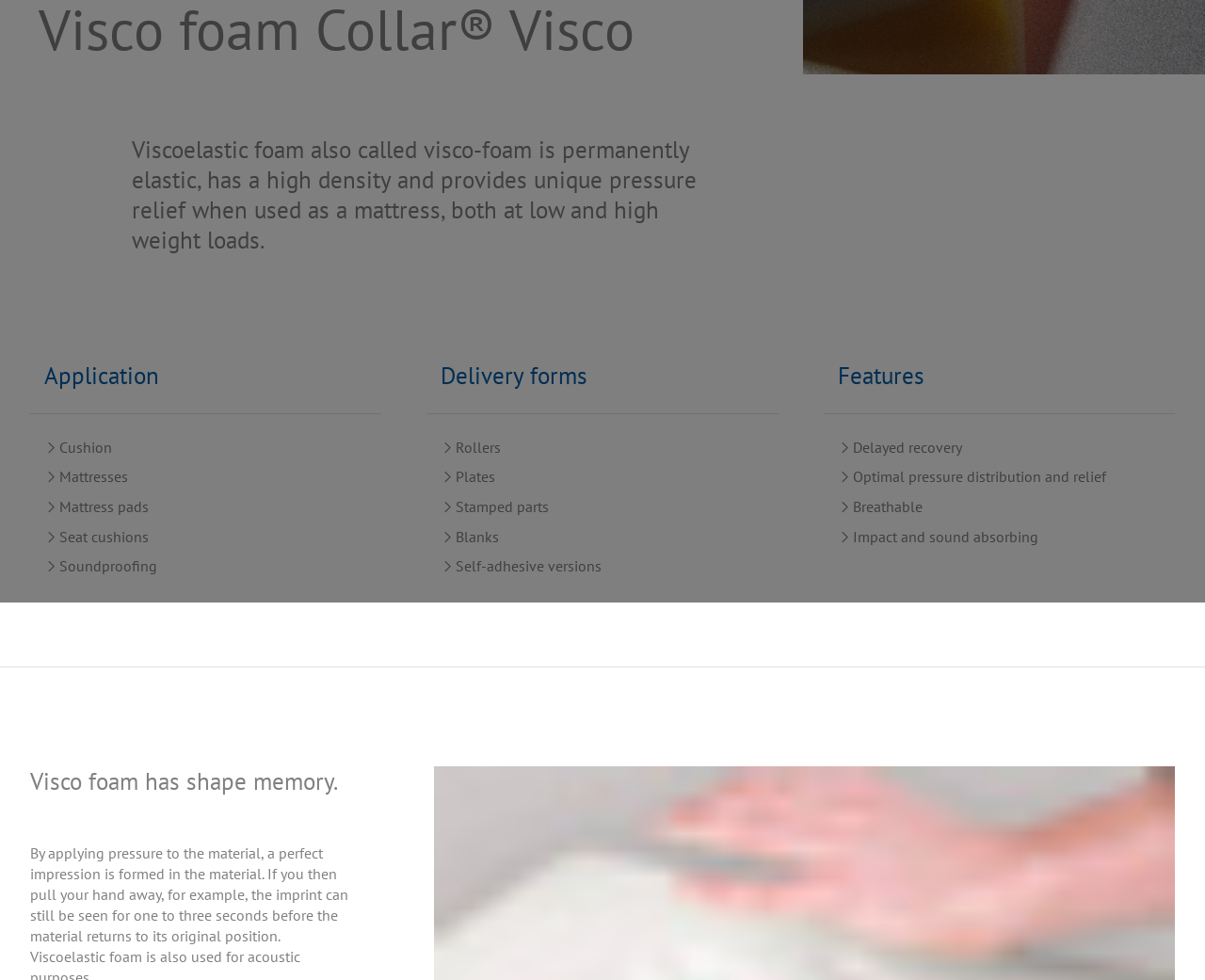Predict the bounding box of the UI element based on the description: "Closed absorbent pads". The coordinates should be four float numbers between 0 and 1, formatted as [left, top, right, bottom].

[0.35, 0.557, 0.969, 0.592]